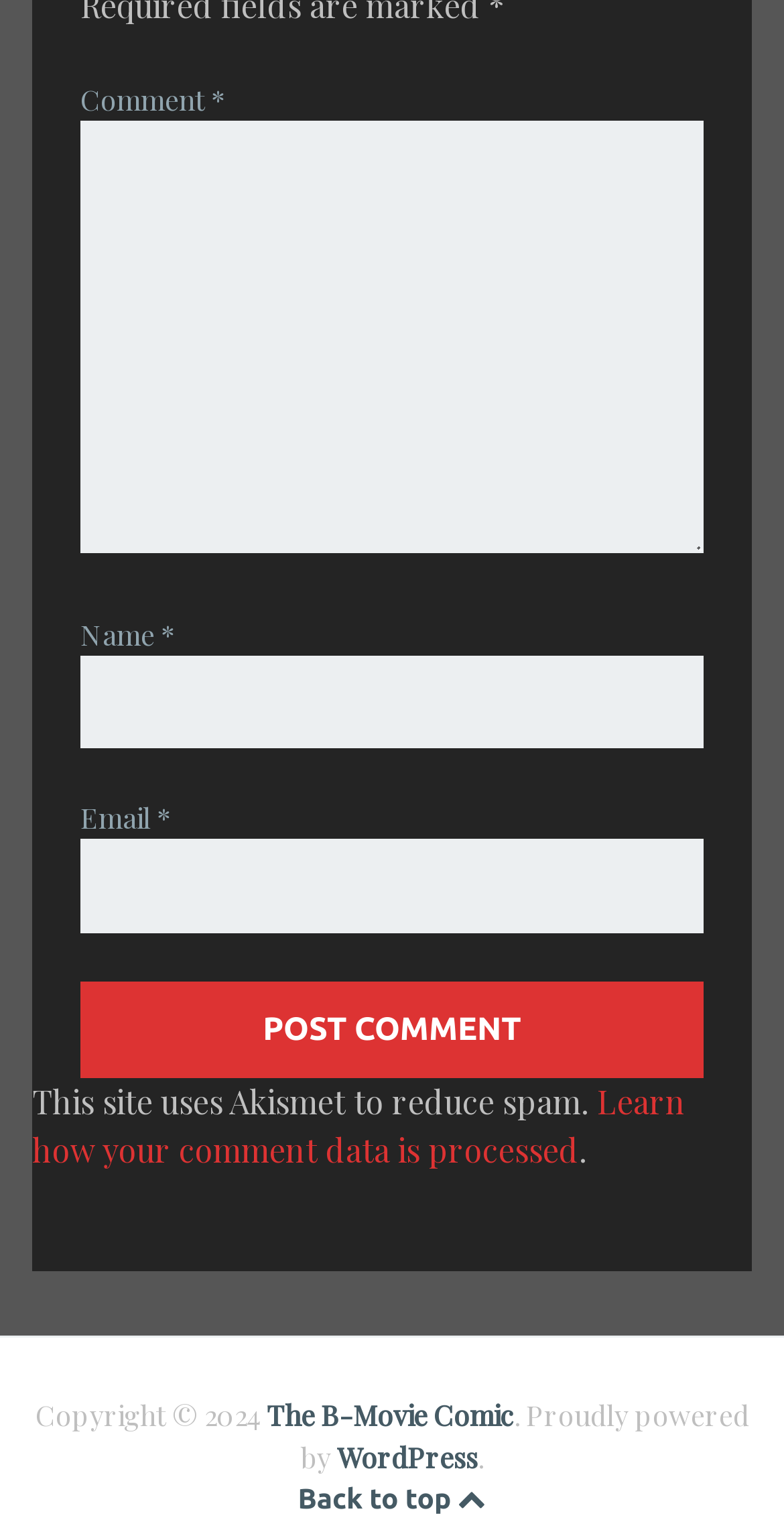Find the bounding box coordinates of the element I should click to carry out the following instruction: "Post a comment".

[0.103, 0.642, 0.897, 0.705]